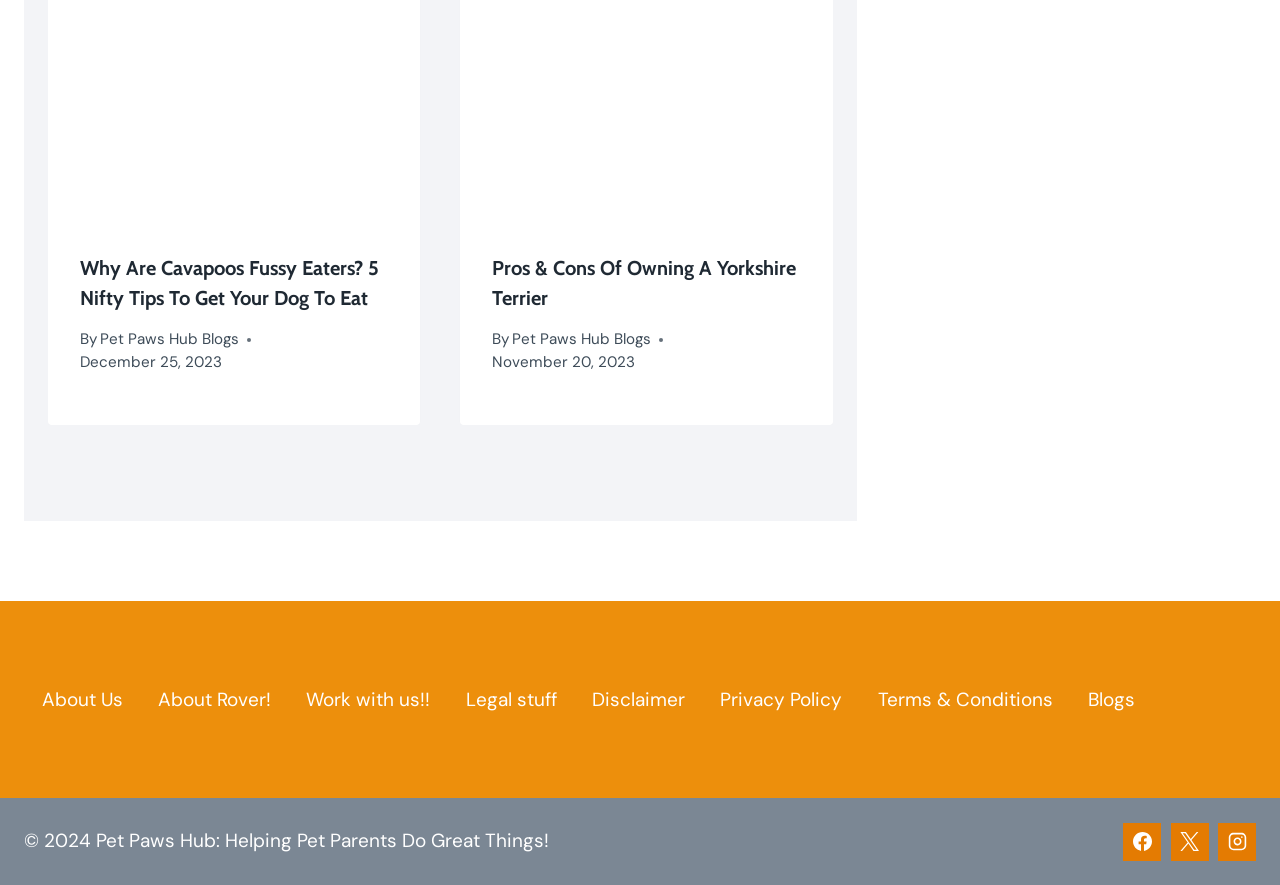When was the article 'Pros & Cons Of Owning A Yorkshire Terrier' published?
Could you answer the question with a detailed and thorough explanation?

I looked at the time element next to the heading 'Pros & Cons Of Owning A Yorkshire Terrier', which is 'November 20, 2023', so the article was published on that date.